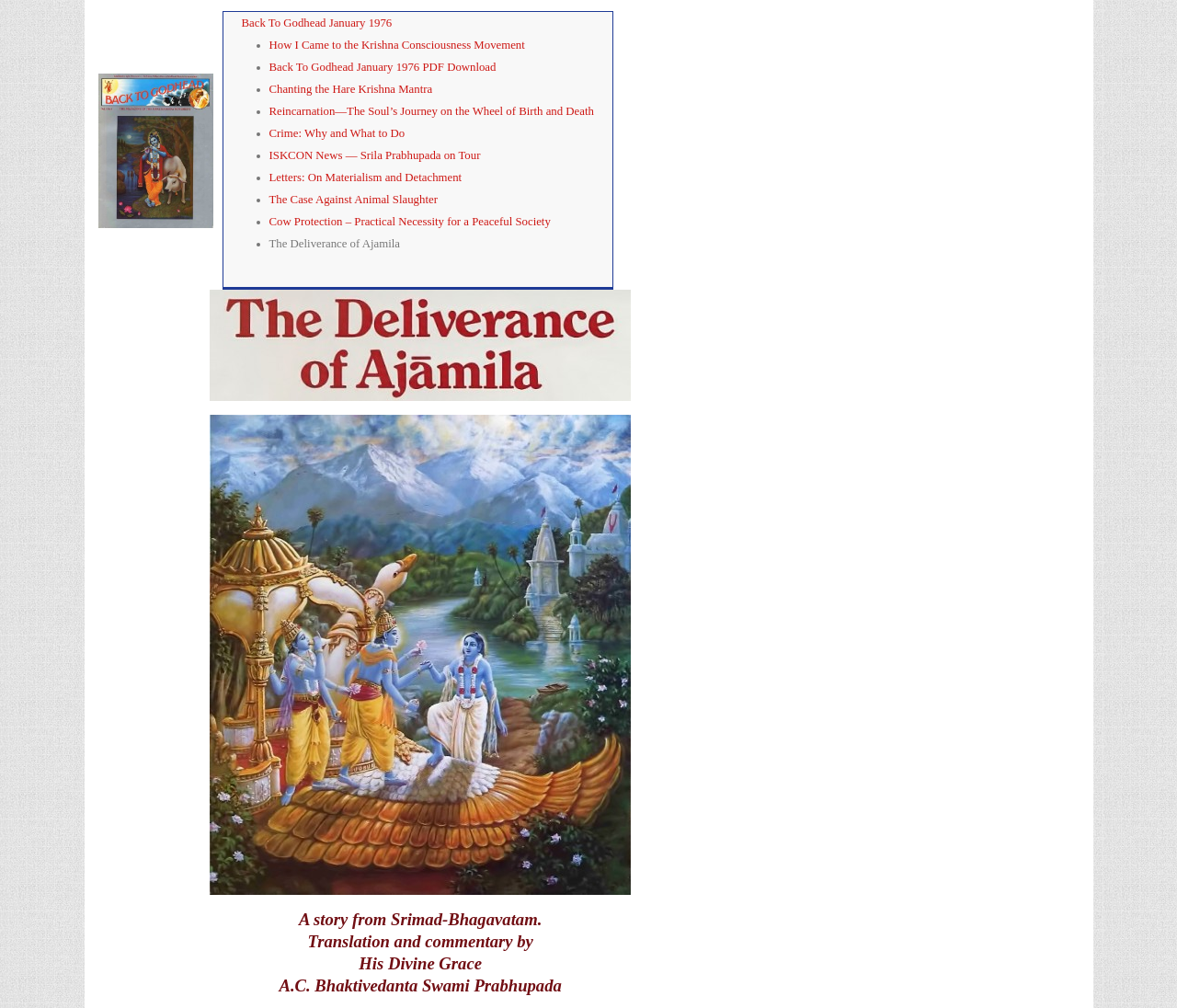Find the bounding box coordinates corresponding to the UI element with the description: "alt="wp-content/uploads/2012/12/109_1976_11-01-1-223x300.jpg"". The coordinates should be formatted as [left, top, right, bottom], with values as floats between 0 and 1.

[0.083, 0.14, 0.181, 0.155]